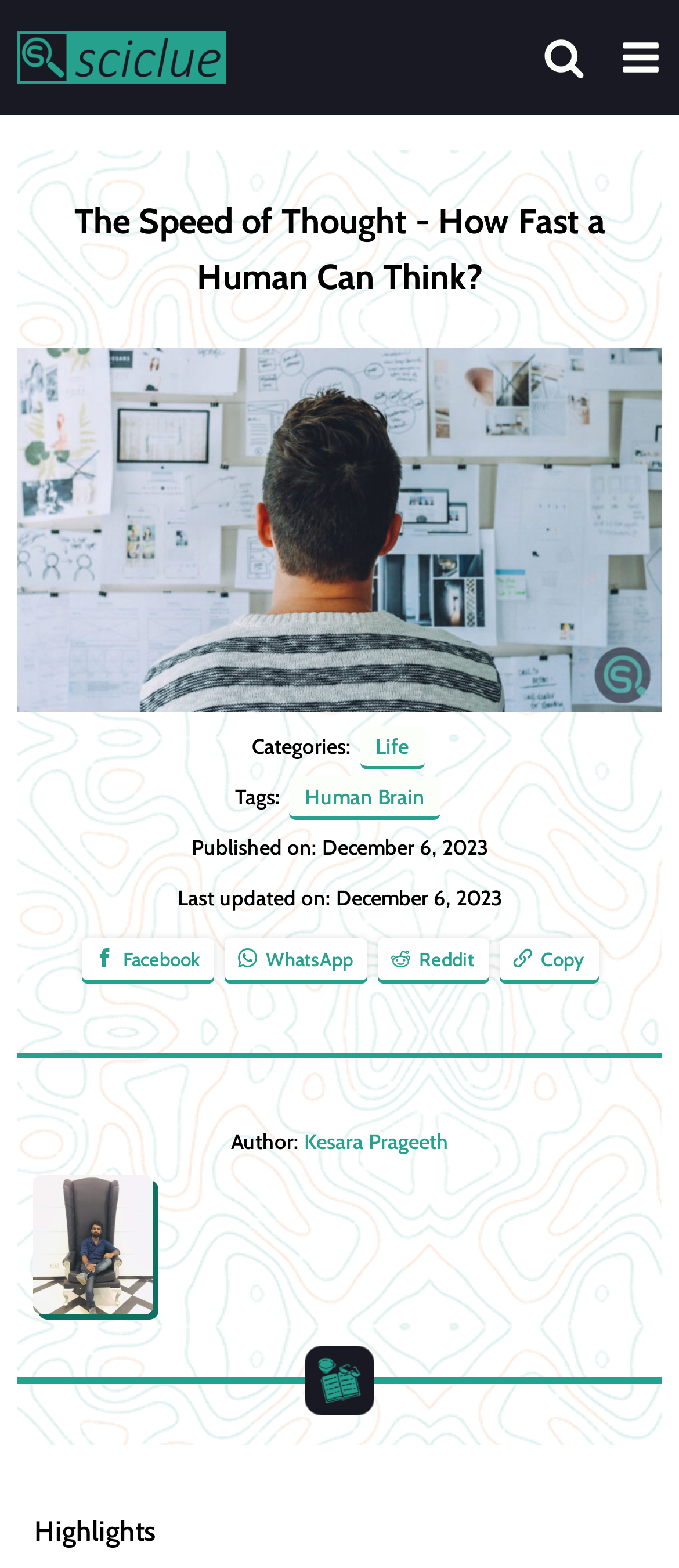What is the logo of the website?
Look at the image and respond with a one-word or short-phrase answer.

Sciclue logo